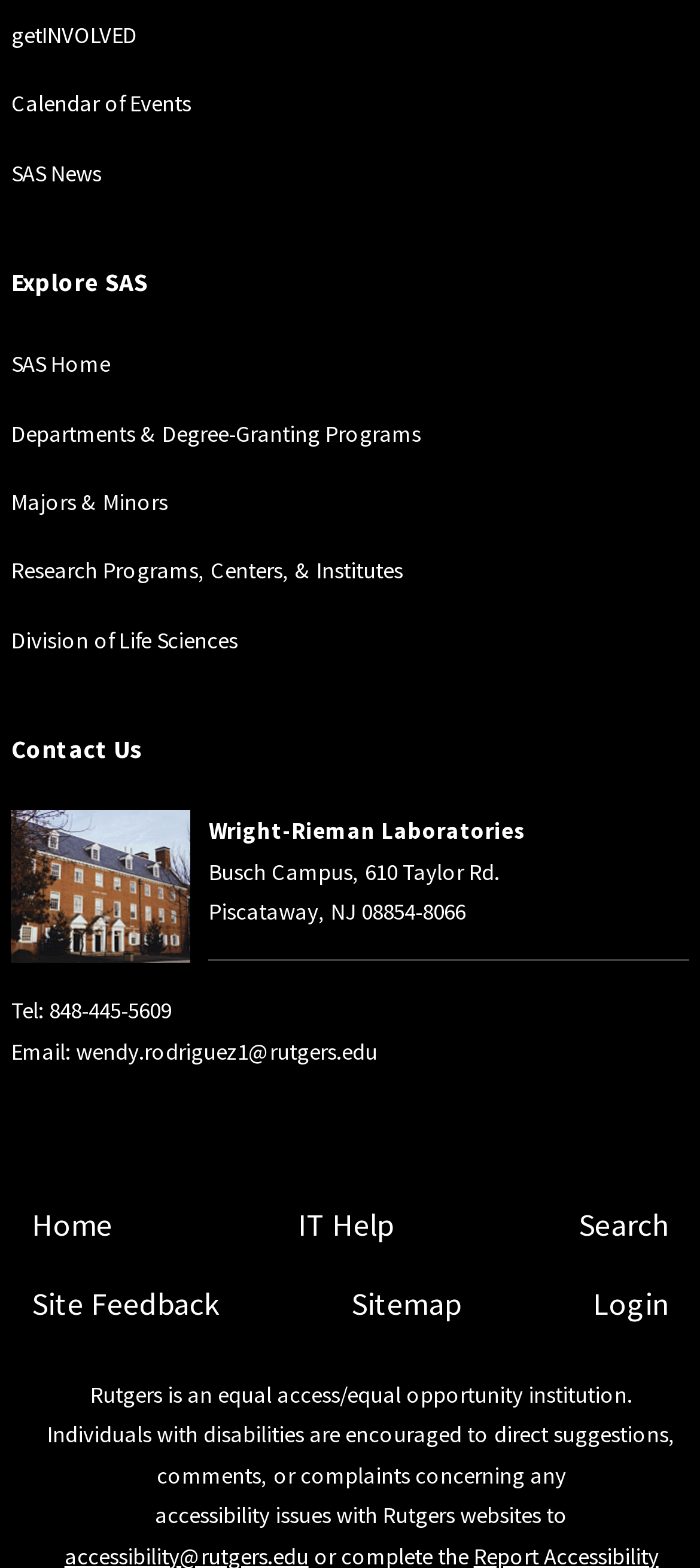What is the name of the laboratory shown? Based on the image, give a response in one word or a short phrase.

Wright-Rieman Laboratories